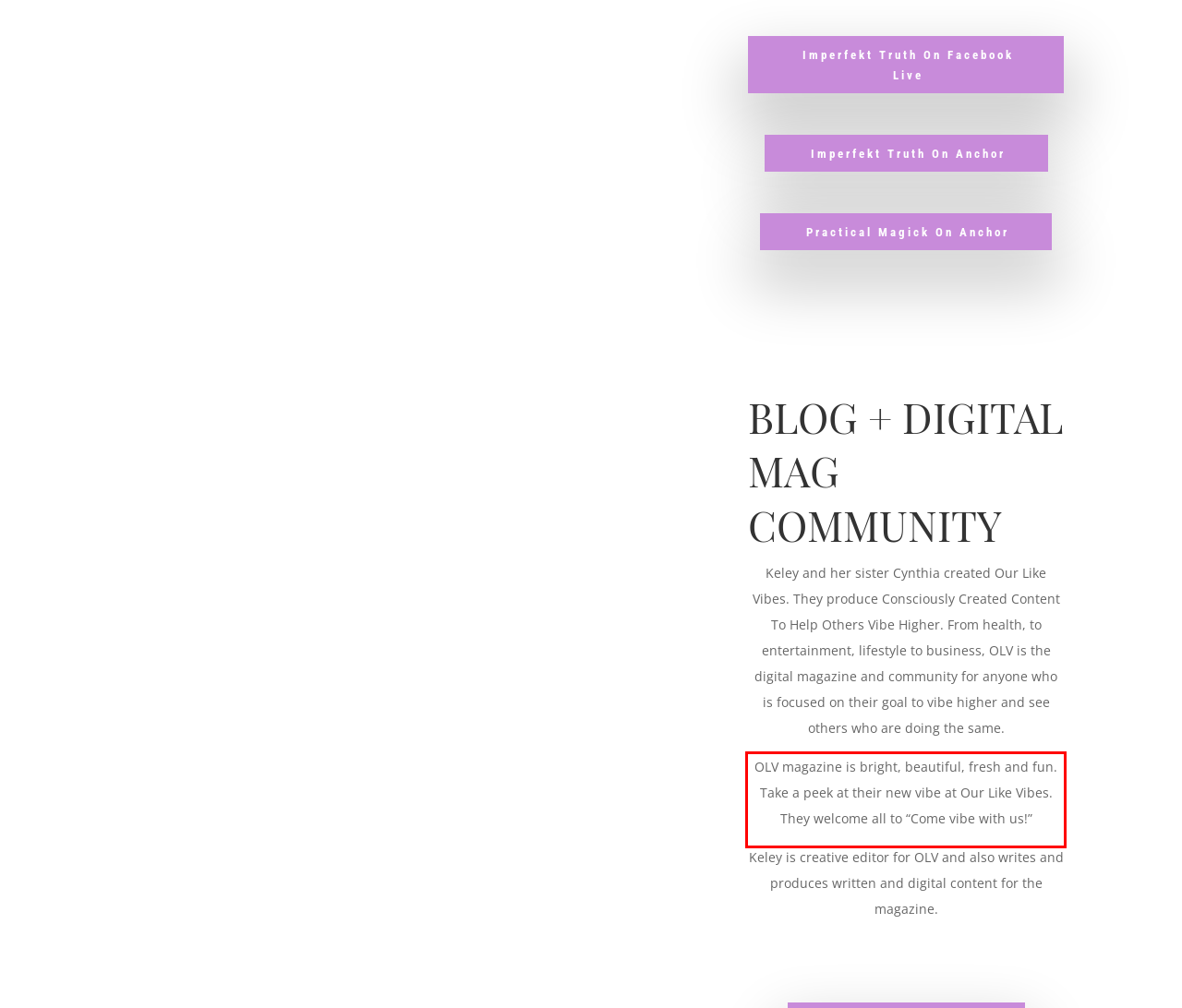Within the screenshot of the webpage, locate the red bounding box and use OCR to identify and provide the text content inside it.

OLV magazine is bright, beautiful, fresh and fun. Take a peek at their new vibe at Our Like Vibes. They welcome all to “Come vibe with us!”